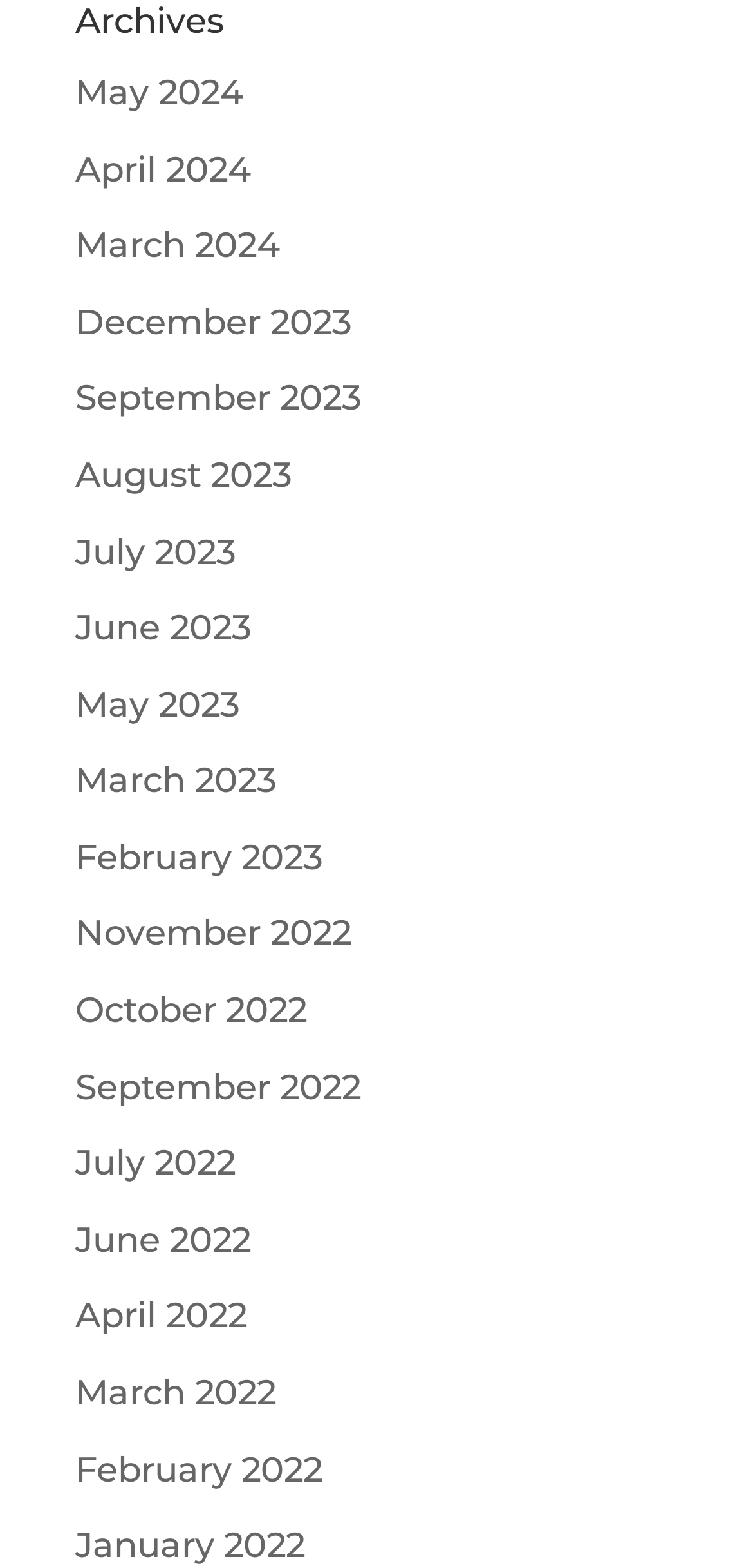Provide the bounding box coordinates for the UI element that is described as: "March 2024".

[0.1, 0.143, 0.372, 0.17]